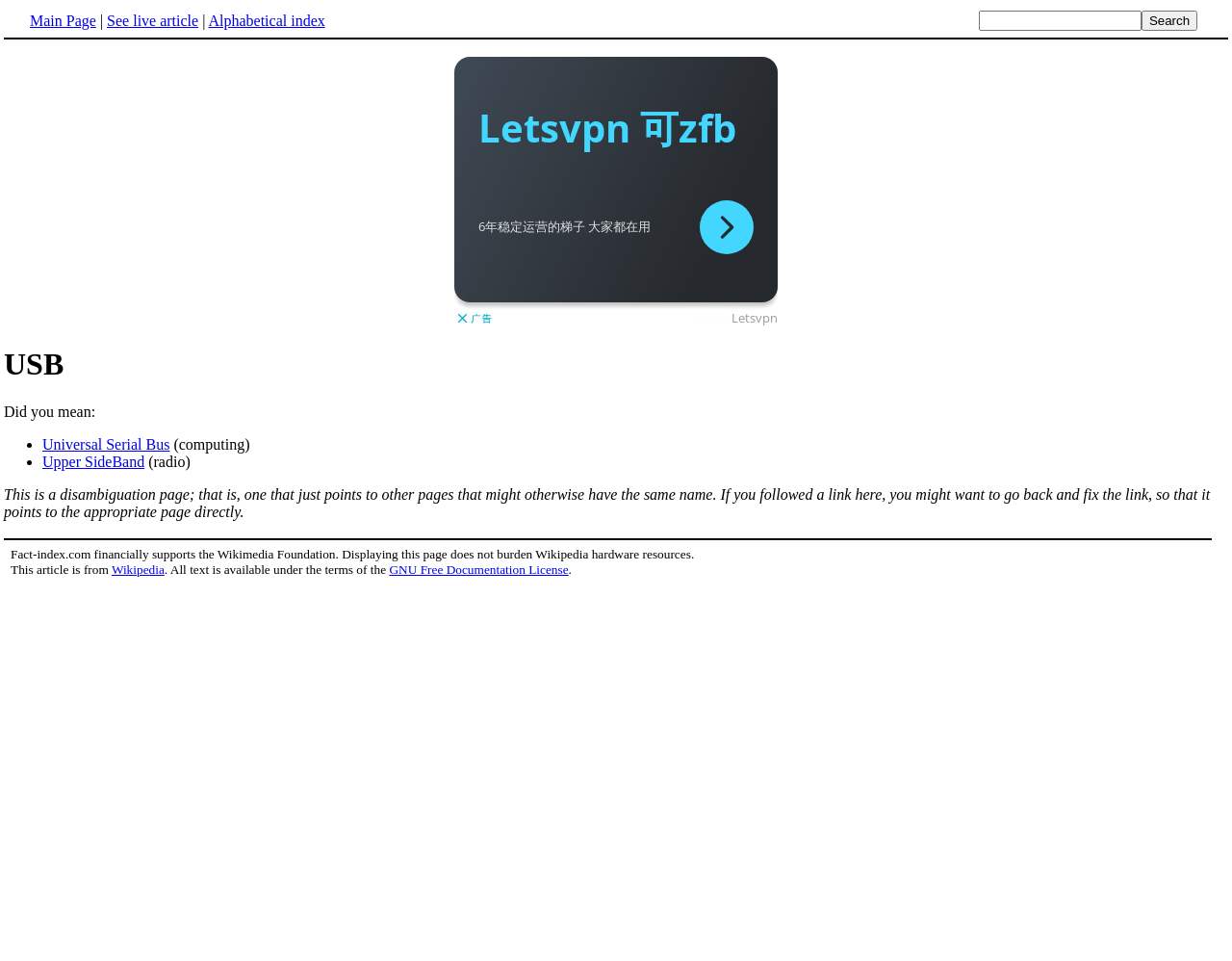Answer the question using only a single word or phrase: 
What is the purpose of the search box?

Search